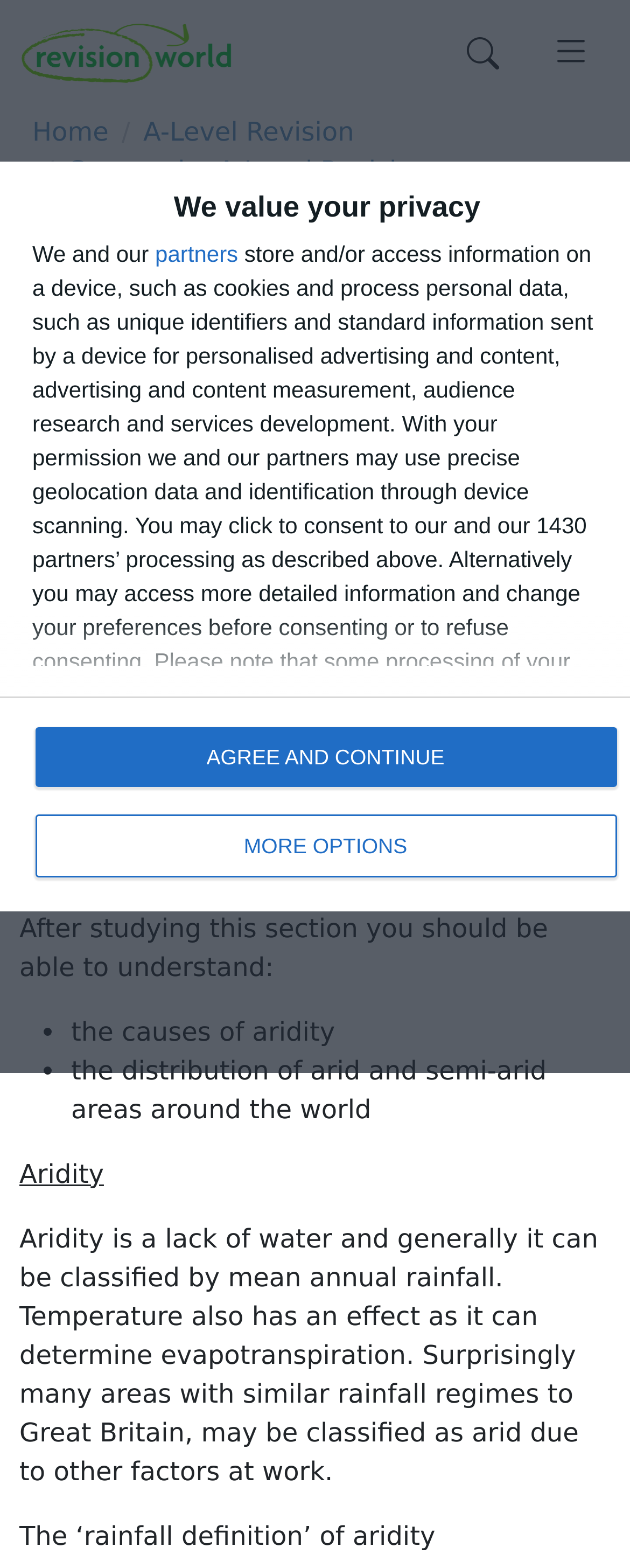Bounding box coordinates should be provided in the format (top-left x, top-left y, bottom-right x, bottom-right y) with all values between 0 and 1. Identify the bounding box for this UI element: Arid and Semi Arid Environments

[0.106, 0.124, 0.786, 0.143]